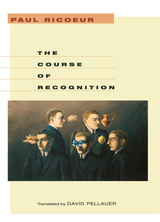Who is the author of the book?
Look at the image and respond to the question as thoroughly as possible.

The author's name is displayed at the top of the cover art, which is 'Paul Ricoeur'.